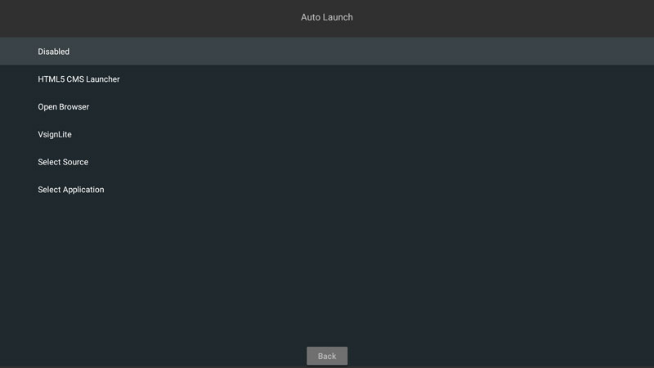What is the purpose of the 'Back' button?
Please give a detailed answer to the question using the information shown in the image.

The 'Back' button is located at the bottom of the screen, and its purpose is to allow users to return to the previous menu, providing a way to navigate back in the user interface.